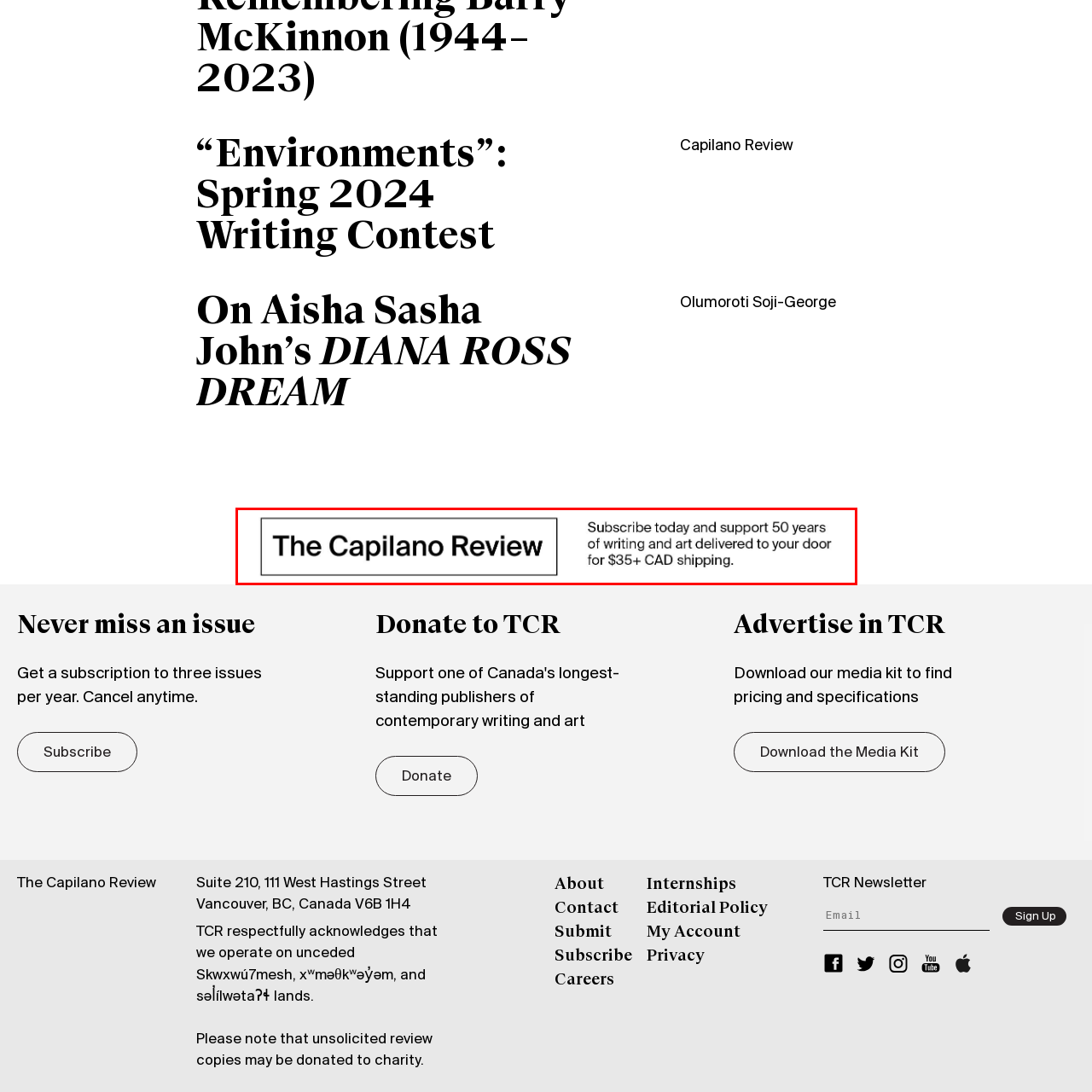Elaborate on the scene depicted within the red bounding box in the image.

The image features a prominent banner for "The Capilano Review," which highlights the publication's appeal through a simple yet striking design. It encourages viewers to subscribe, stating that for a fee of $35 CAD, they can receive a delivery of writing and art that has been cultivated over 50 years. This invitation not only showcases the rich history of the review but also emphasizes the value of supporting literary and artistic endeavors by becoming a subscriber. The clear call to action is aimed at engaging a community of readers who appreciate quality content in their own mailbox.